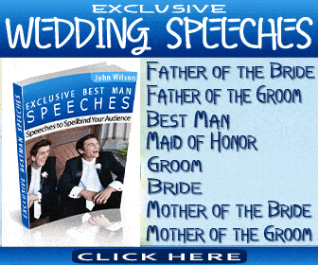Compose a detailed narrative for the image.

The image features a vibrant, eye-catching advertisement for "Exclusive Wedding Speeches," prominently displaying a book cover by John Wilson. The cover highlights key roles in a wedding, including the Father of the Bride and Groom, Best Man, Maid of Honor, Groom, Bride, and both Mothers of the Bride and Groom. Engaging text invites viewers to enhance their wedding speeches and effectively connect with their audience. A call-to-action button labeled "CLICK HERE" encourages visitors to explore more about the book, making it a relevant resource for those seeking guidance on delivering memorable speeches at weddings. The bold blue background and white text create a striking contrast, drawing attention to the important roles and the essence of heartfelt wedding tributes.